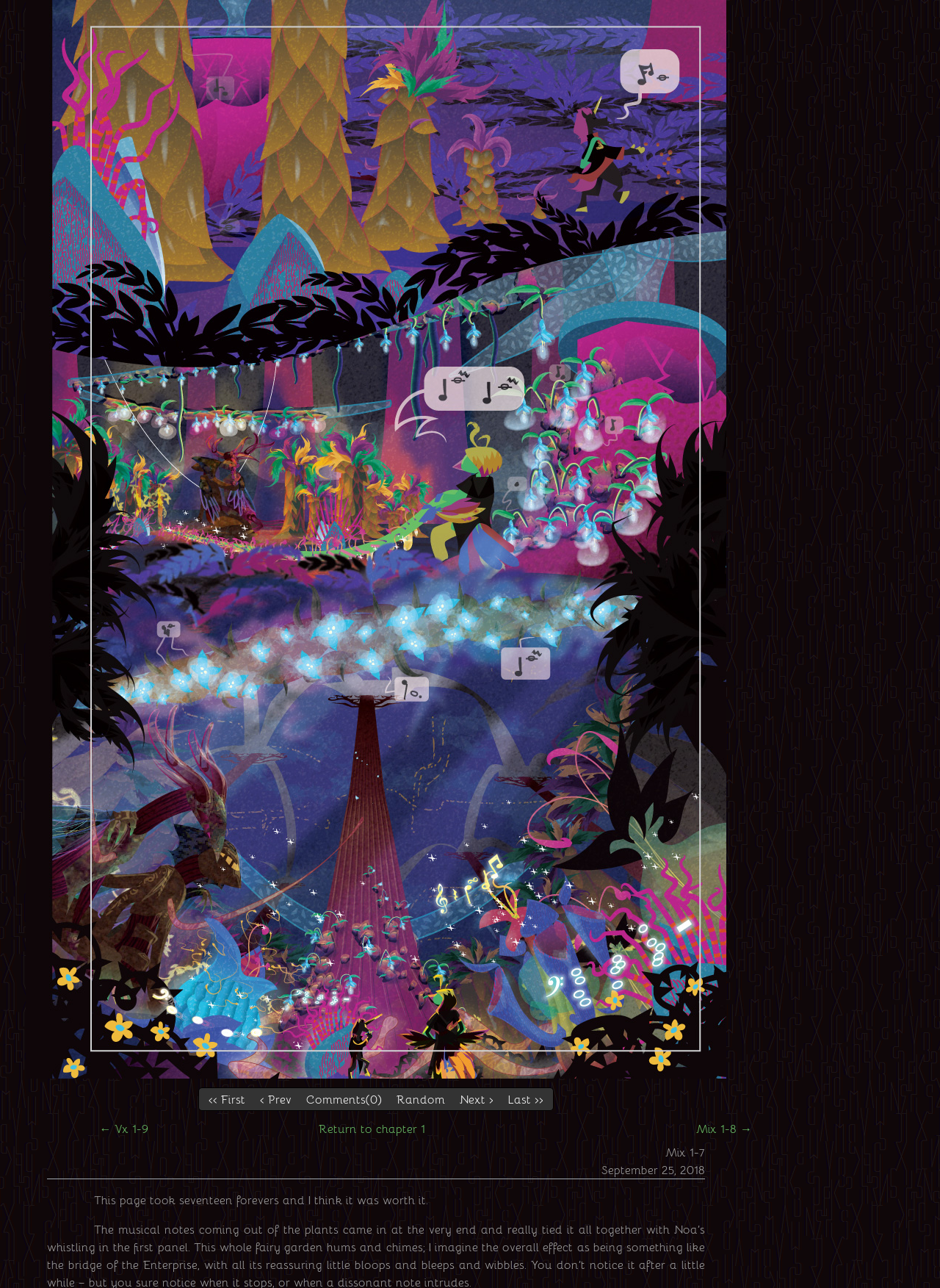Find the bounding box coordinates for the area you need to click to carry out the instruction: "view comments". The coordinates should be four float numbers between 0 and 1, indicated as [left, top, right, bottom].

[0.318, 0.847, 0.414, 0.86]